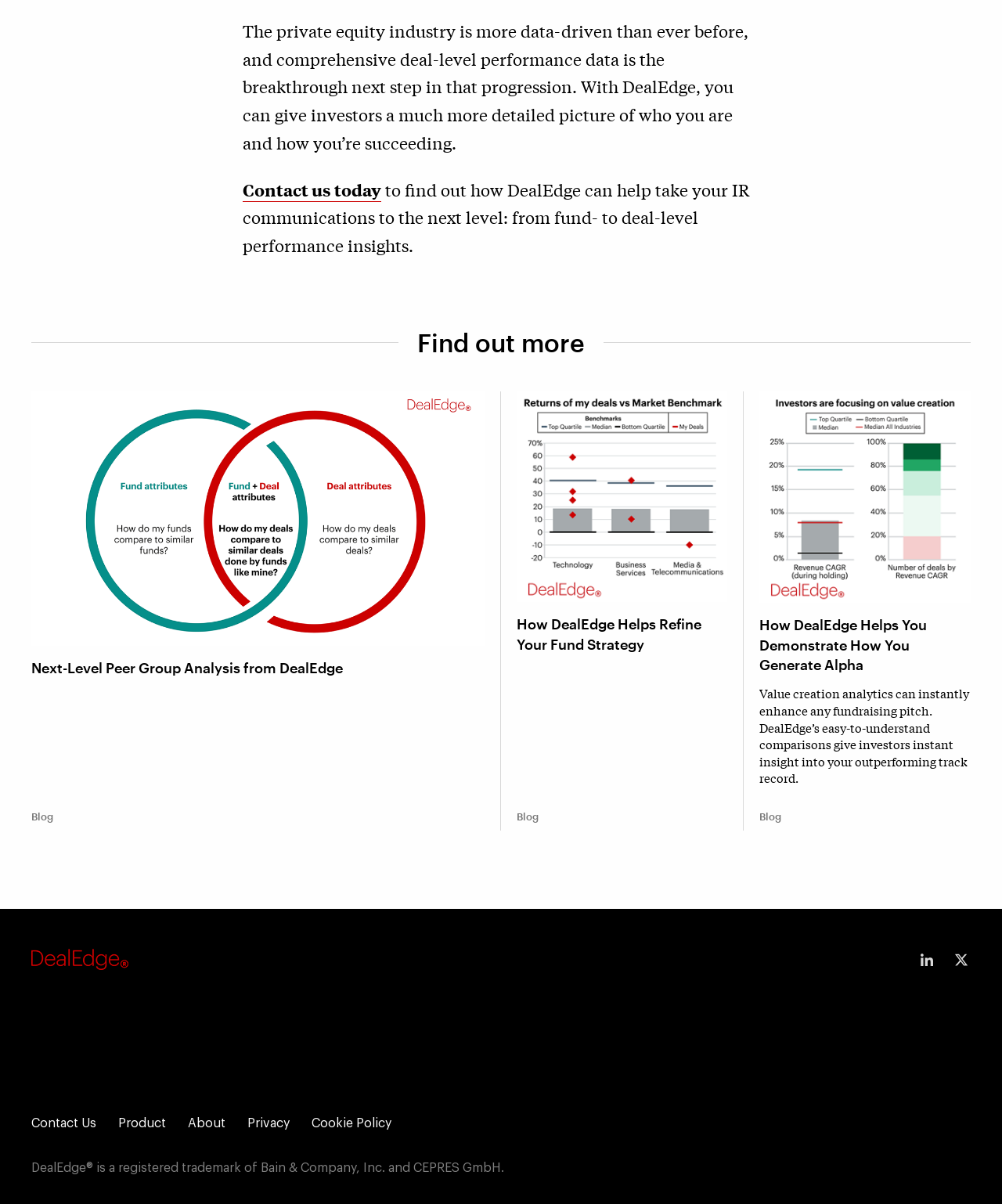Using the description "Cookie Policy", locate and provide the bounding box of the UI element.

[0.311, 0.926, 0.391, 0.941]